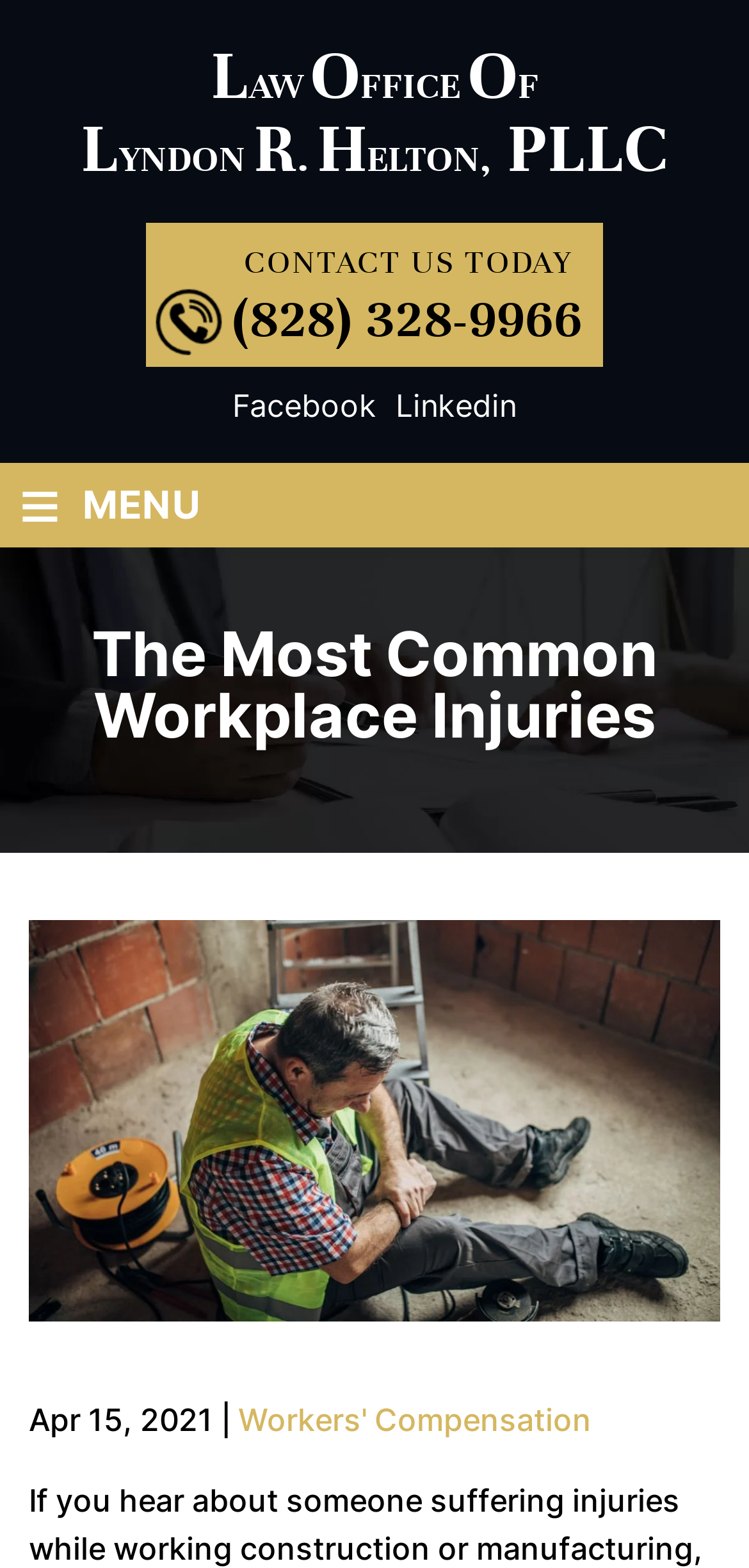Provide the bounding box coordinates of the HTML element described by the text: "0800 420 9473".

None